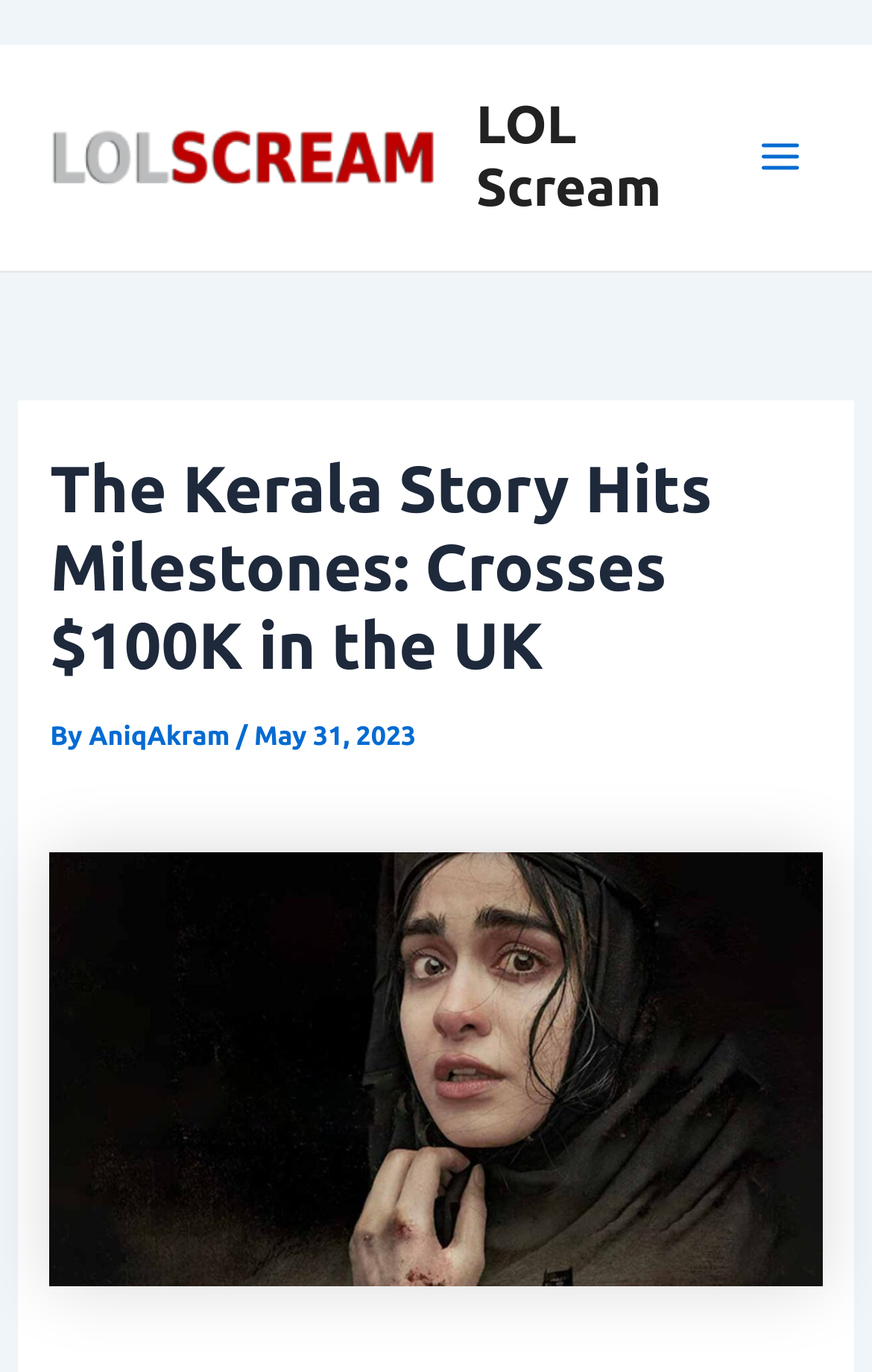Provide a one-word or brief phrase answer to the question:
What is the name of the movie?

The Kerala Story